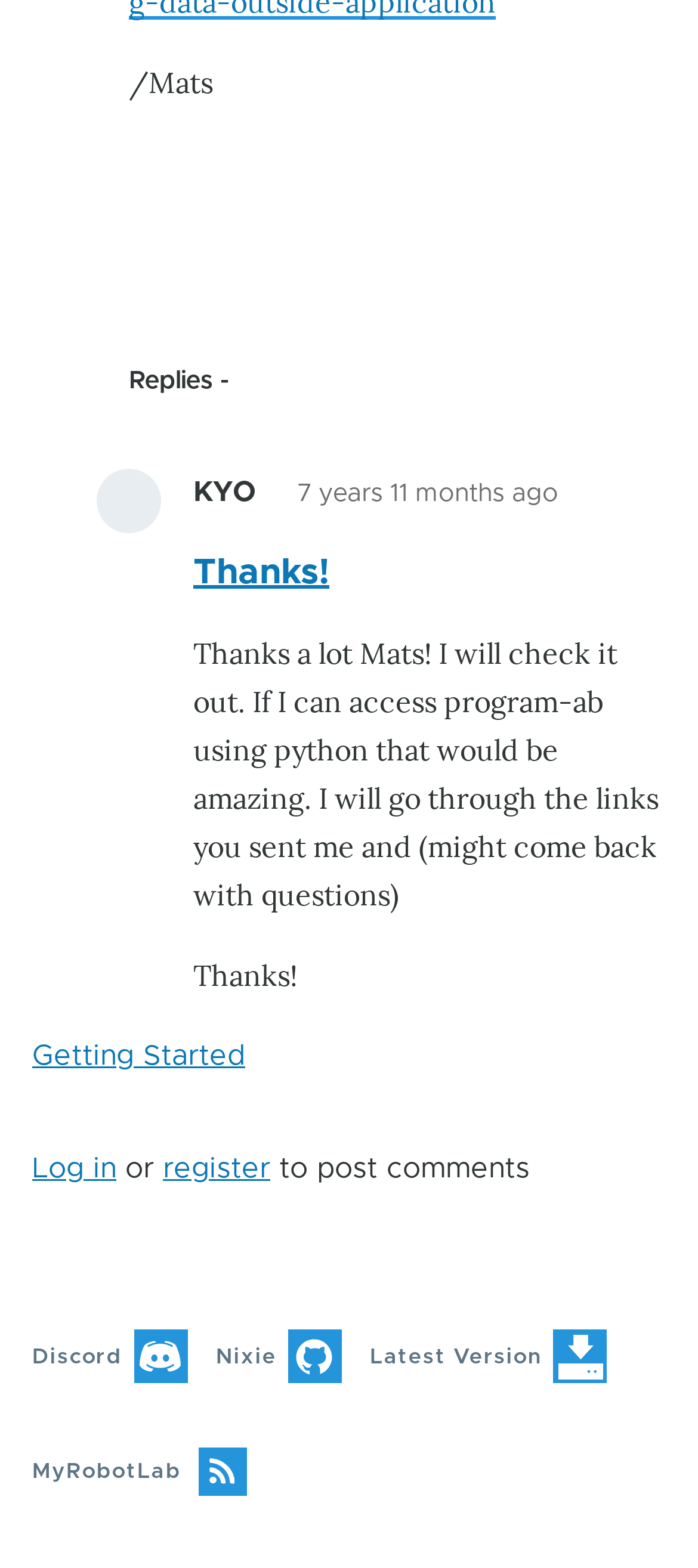Determine the bounding box coordinates for the clickable element required to fulfill the instruction: "Click the 'Getting Started' link". Provide the coordinates as four float numbers between 0 and 1, i.e., [left, top, right, bottom].

[0.046, 0.664, 0.351, 0.682]